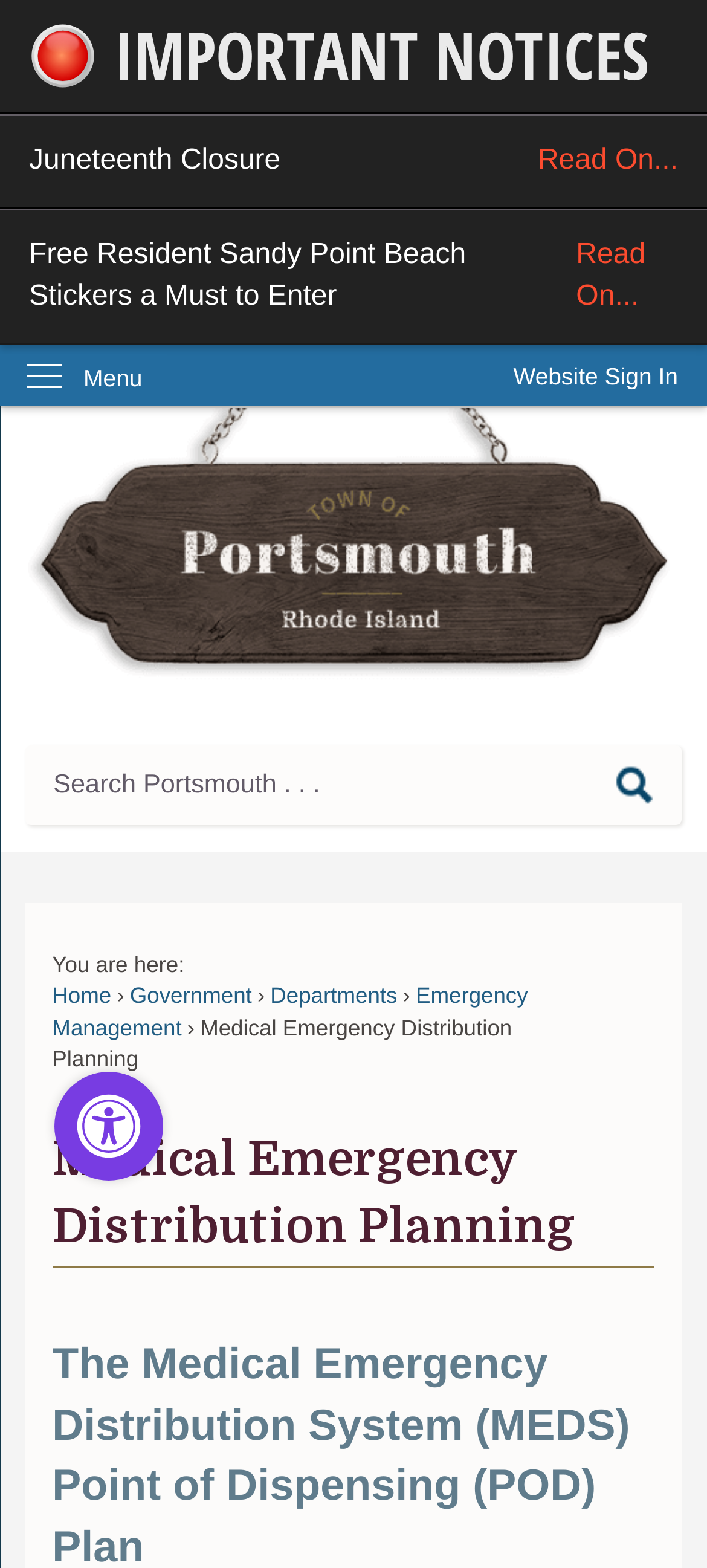What type of content is presented in the links below the 'You are here:' text? Based on the screenshot, please respond with a single word or phrase.

Navigation links